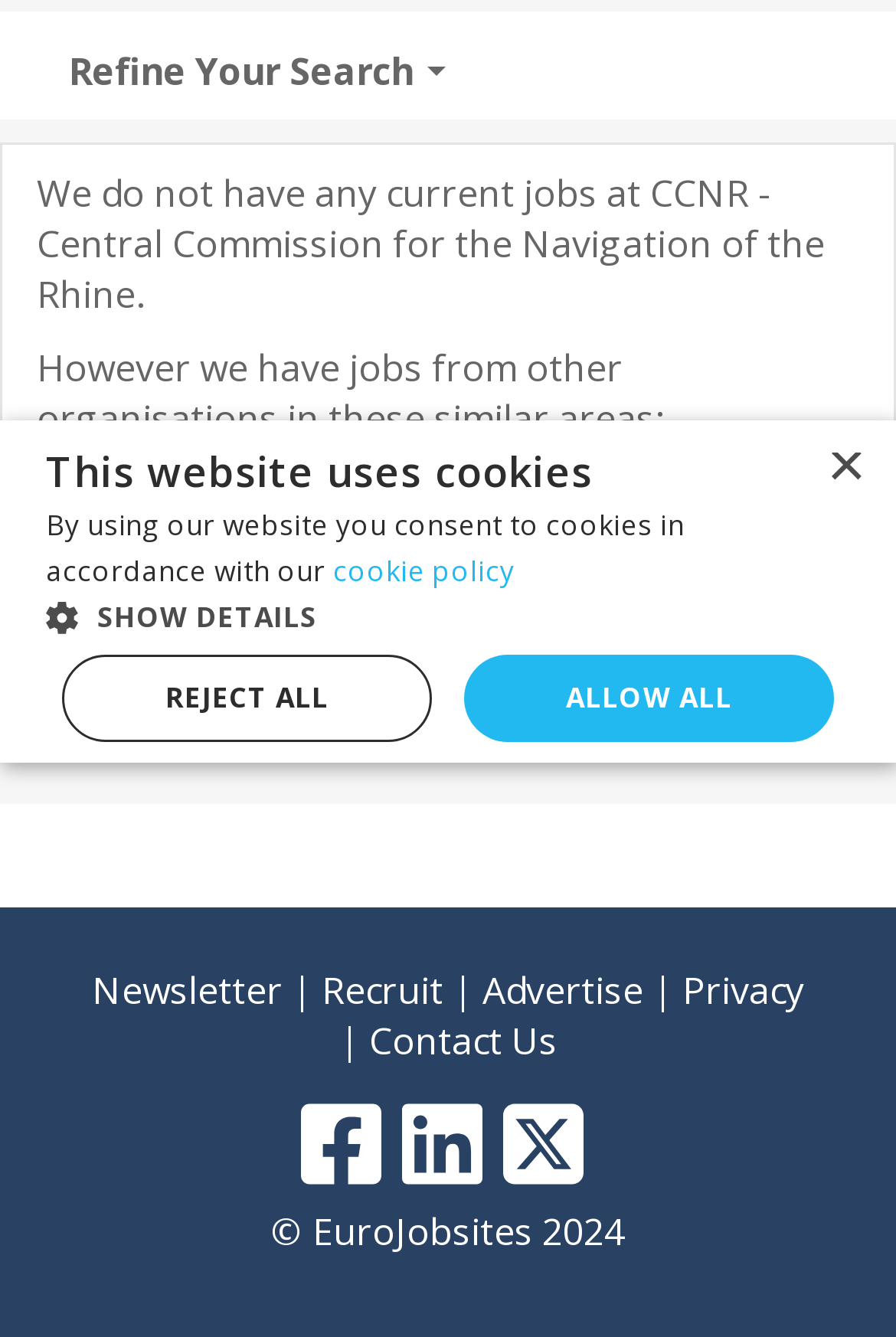Find the bounding box coordinates for the HTML element specified by: "International Organisations".

[0.092, 0.421, 0.631, 0.458]